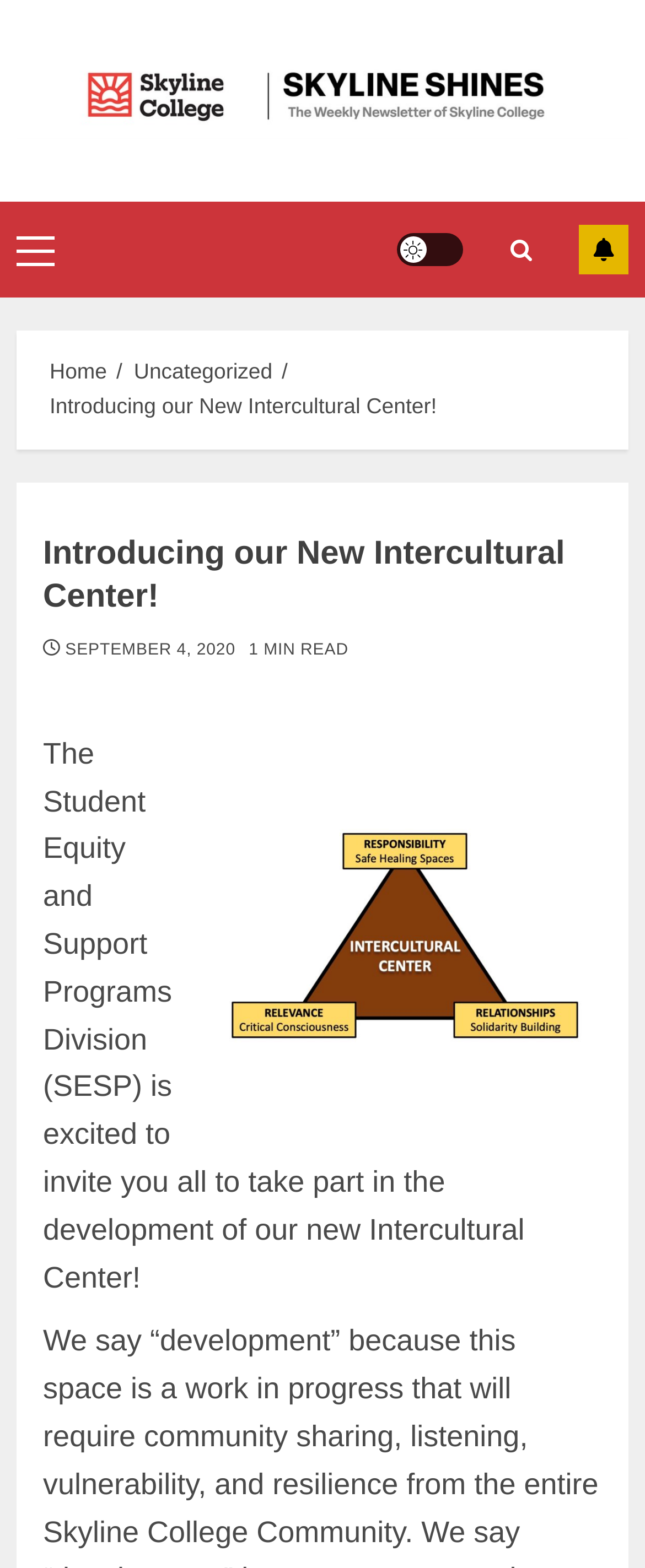Using the details from the image, please elaborate on the following question: What is the estimated reading time of the article?

The article mentions '1 MIN READ' at the top, indicating that the estimated reading time of the article is 1 minute.